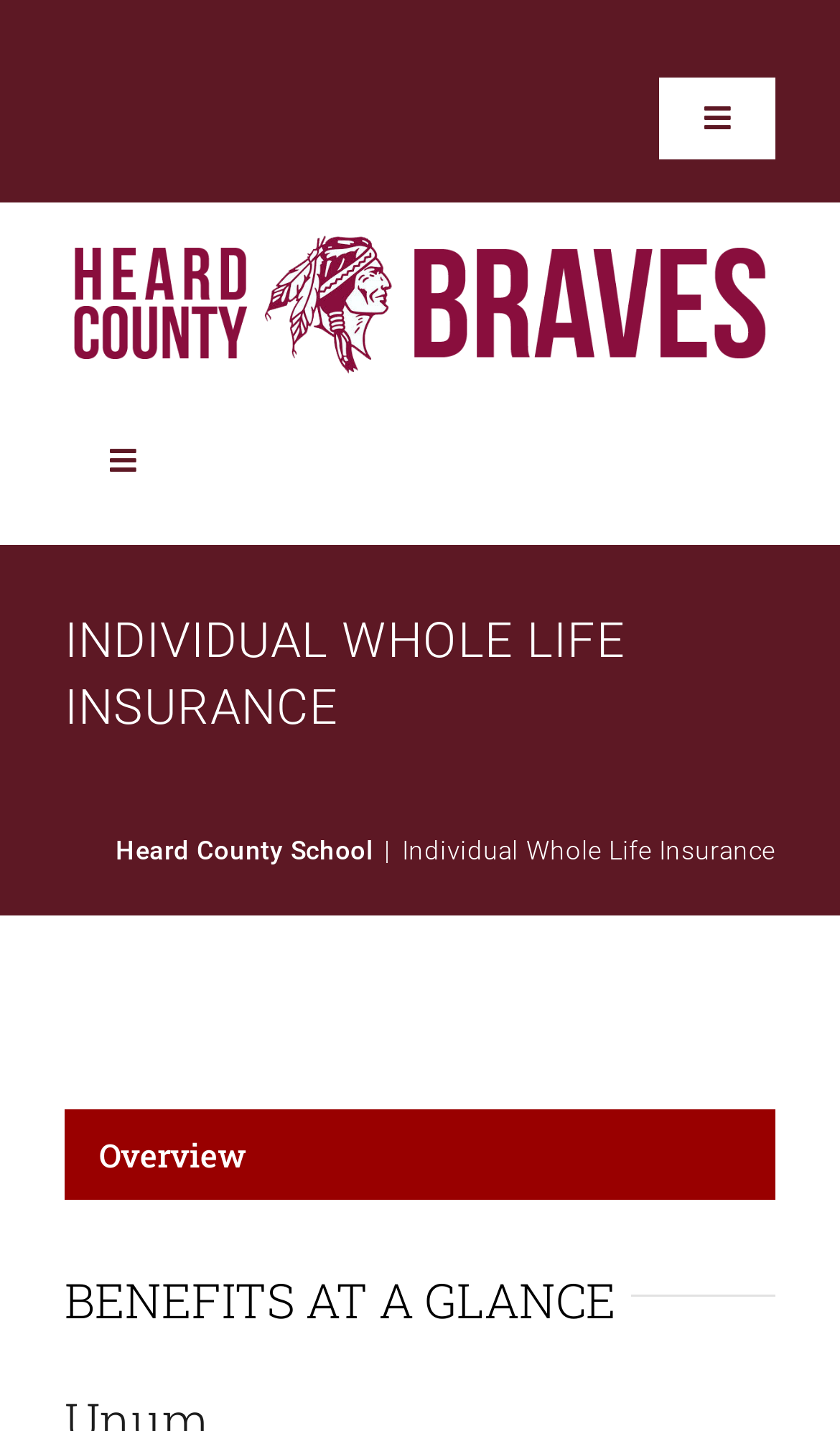Locate the bounding box coordinates of the area to click to fulfill this instruction: "Open submenu of Life Insurance". The bounding box should be presented as four float numbers between 0 and 1, in the order [left, top, right, bottom].

[0.833, 0.649, 1.0, 0.747]